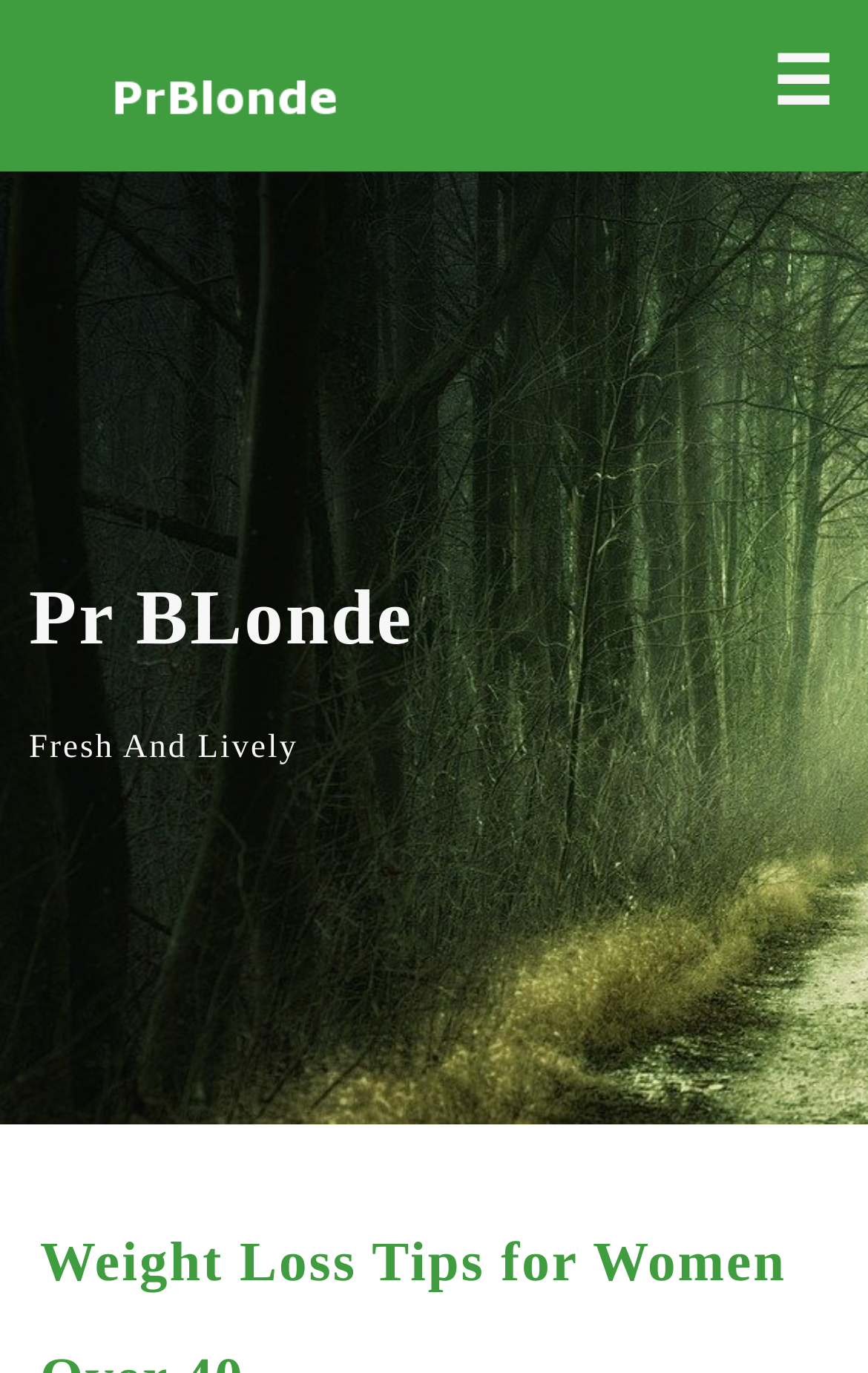Identify the bounding box of the UI element that matches this description: "title="Pr BLonde"".

[0.013, 0.07, 0.397, 0.103]